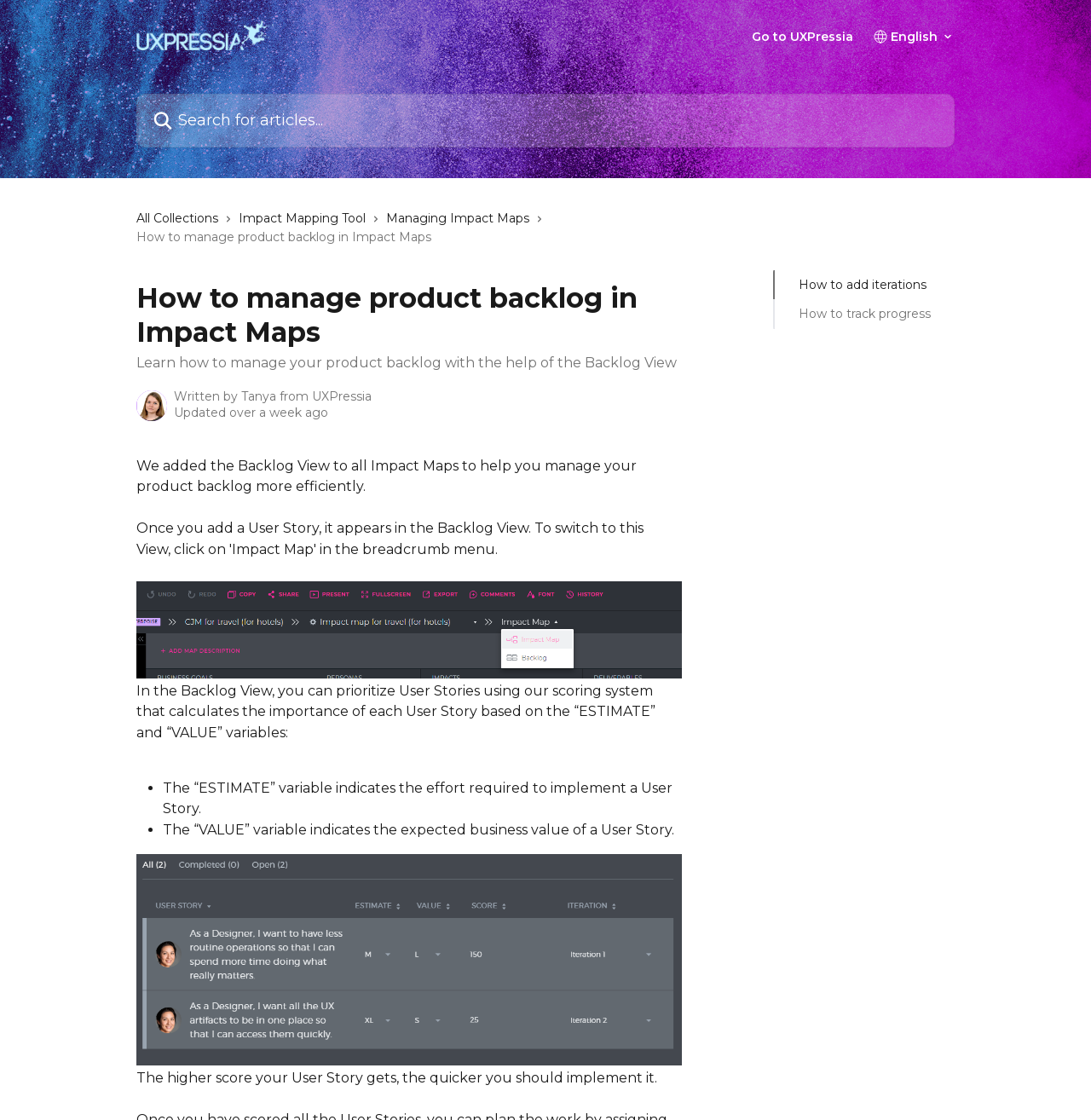Locate the bounding box coordinates of the element that should be clicked to execute the following instruction: "Read about how to manage product backlog".

[0.125, 0.205, 0.395, 0.219]